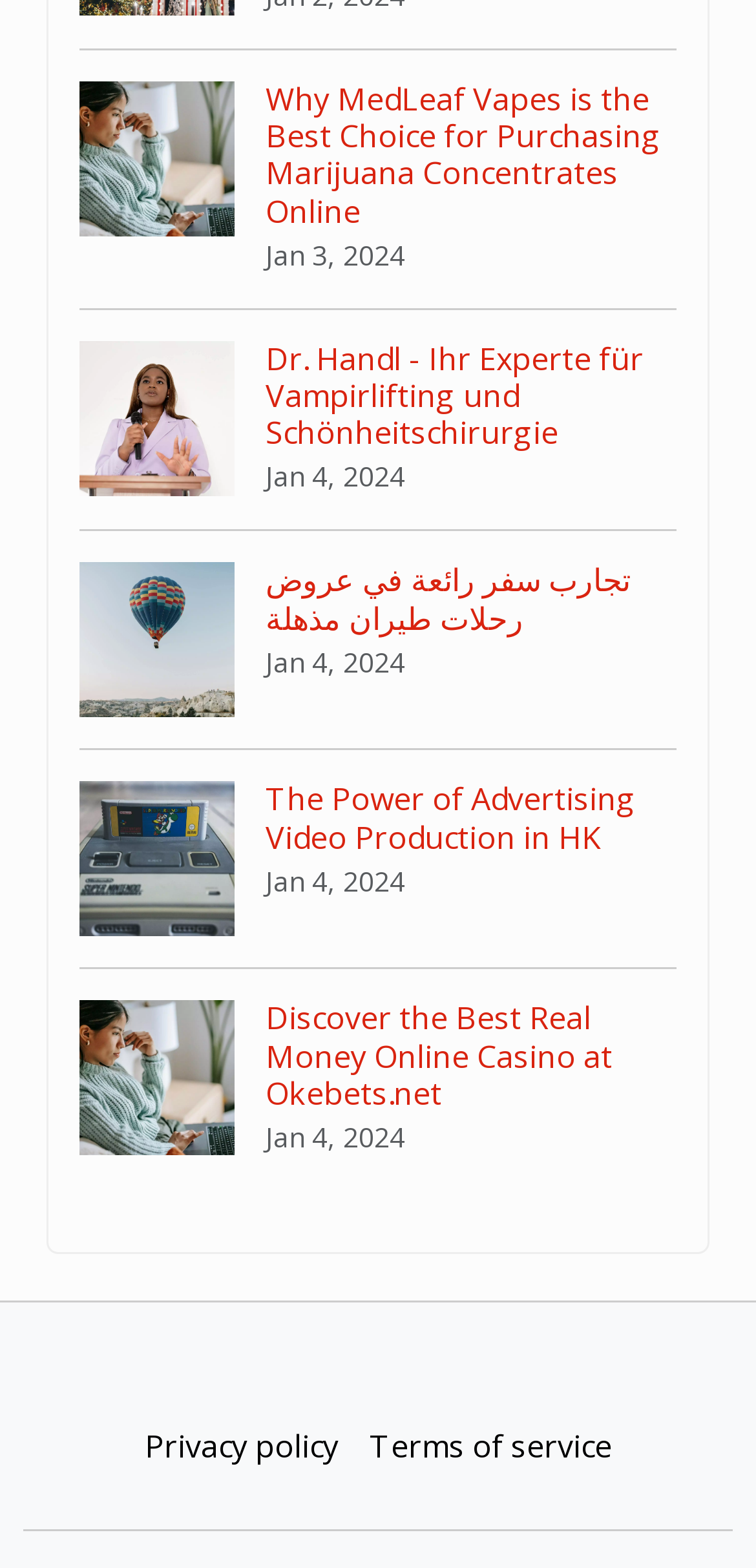Determine the bounding box coordinates of the UI element described below. Use the format (top-left x, top-left y, bottom-right x, bottom-right y) with floating point numbers between 0 and 1: Terms of service

[0.468, 0.89, 0.829, 0.955]